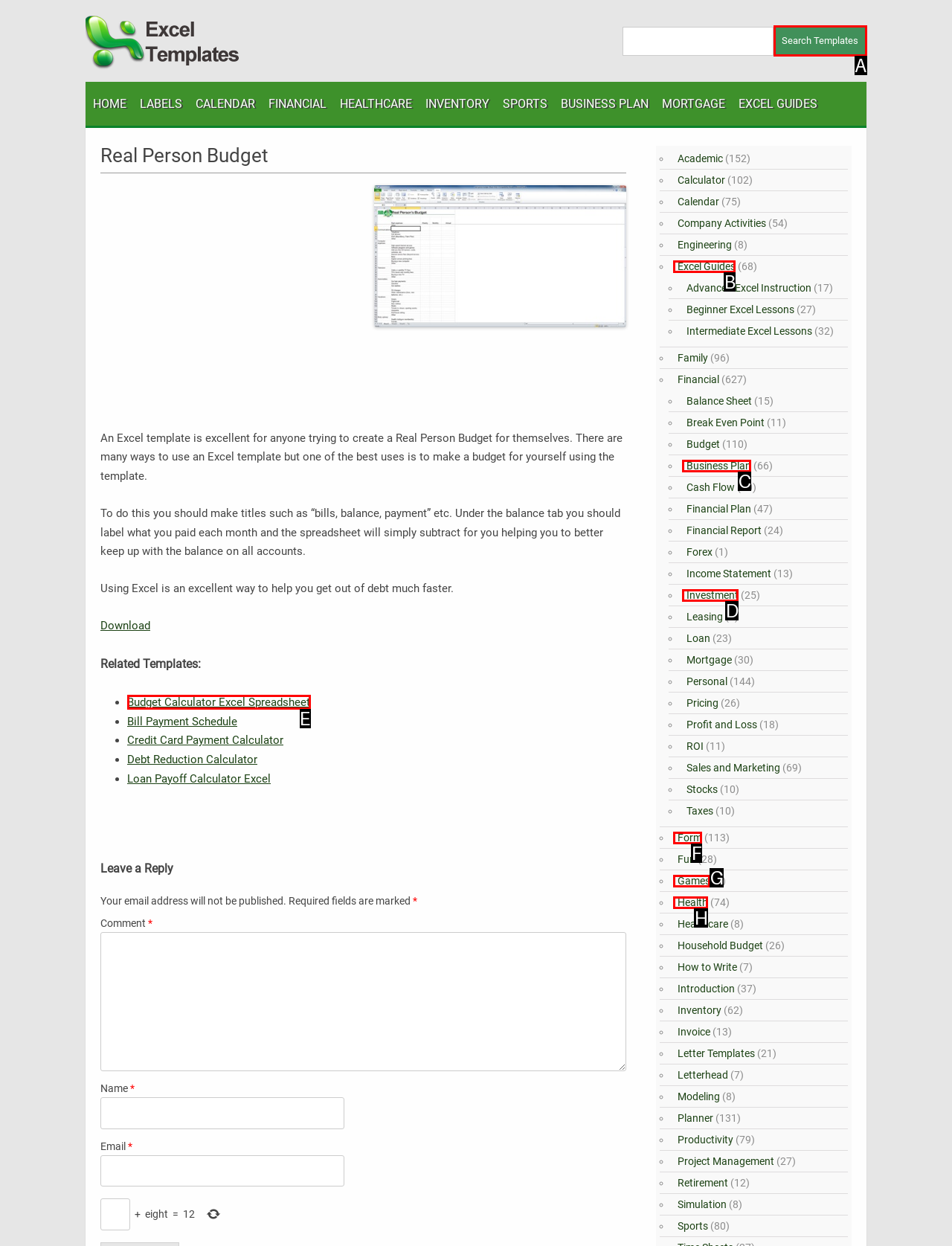Select the proper UI element to click in order to perform the following task: View the 'Budget Calculator Excel Spreadsheet' template. Indicate your choice with the letter of the appropriate option.

E